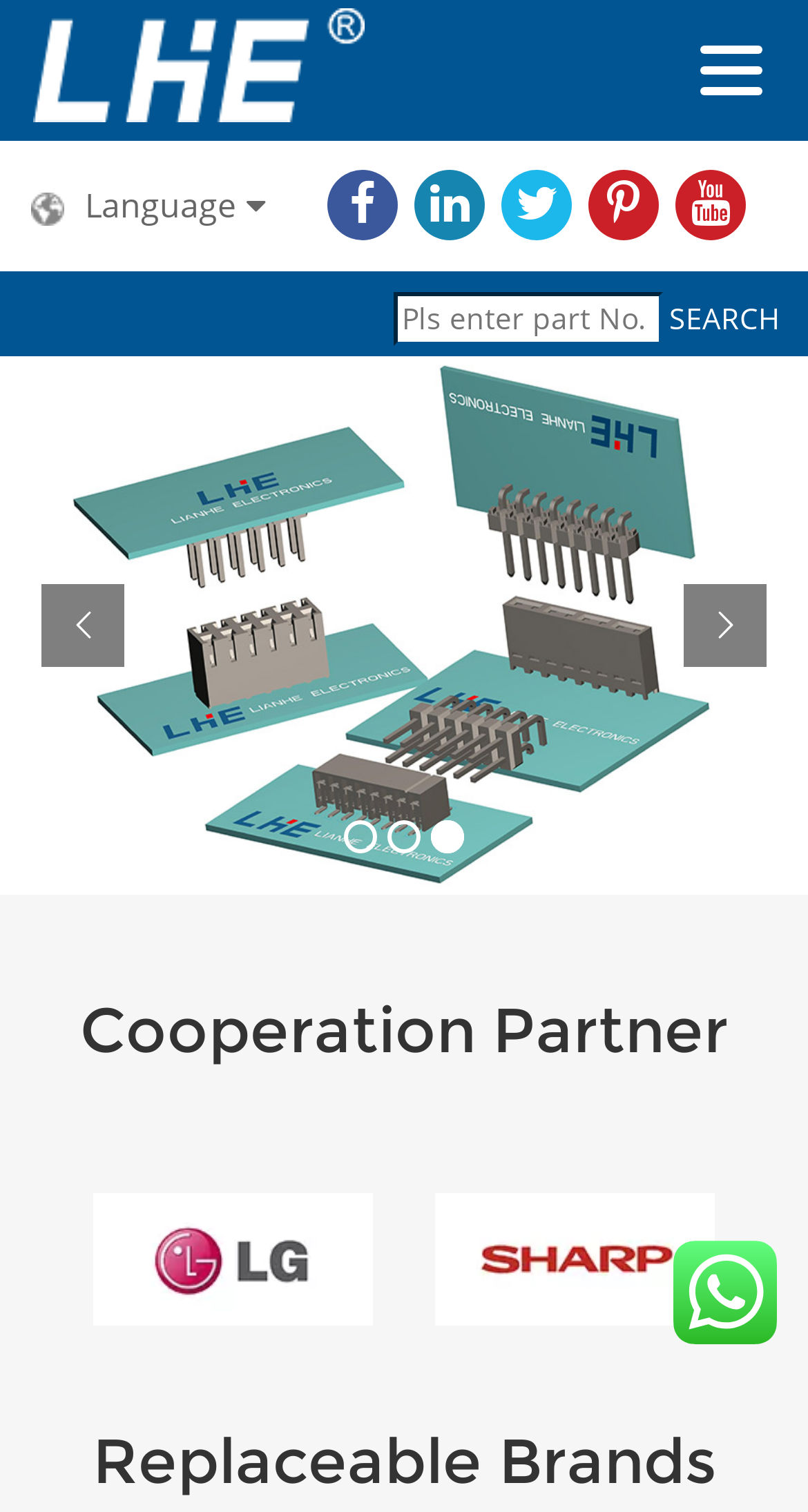Extract the bounding box coordinates for the HTML element that matches this description: "MENU". The coordinates should be four float numbers between 0 and 1, i.e., [left, top, right, bottom].

[0.041, 0.011, 0.192, 0.059]